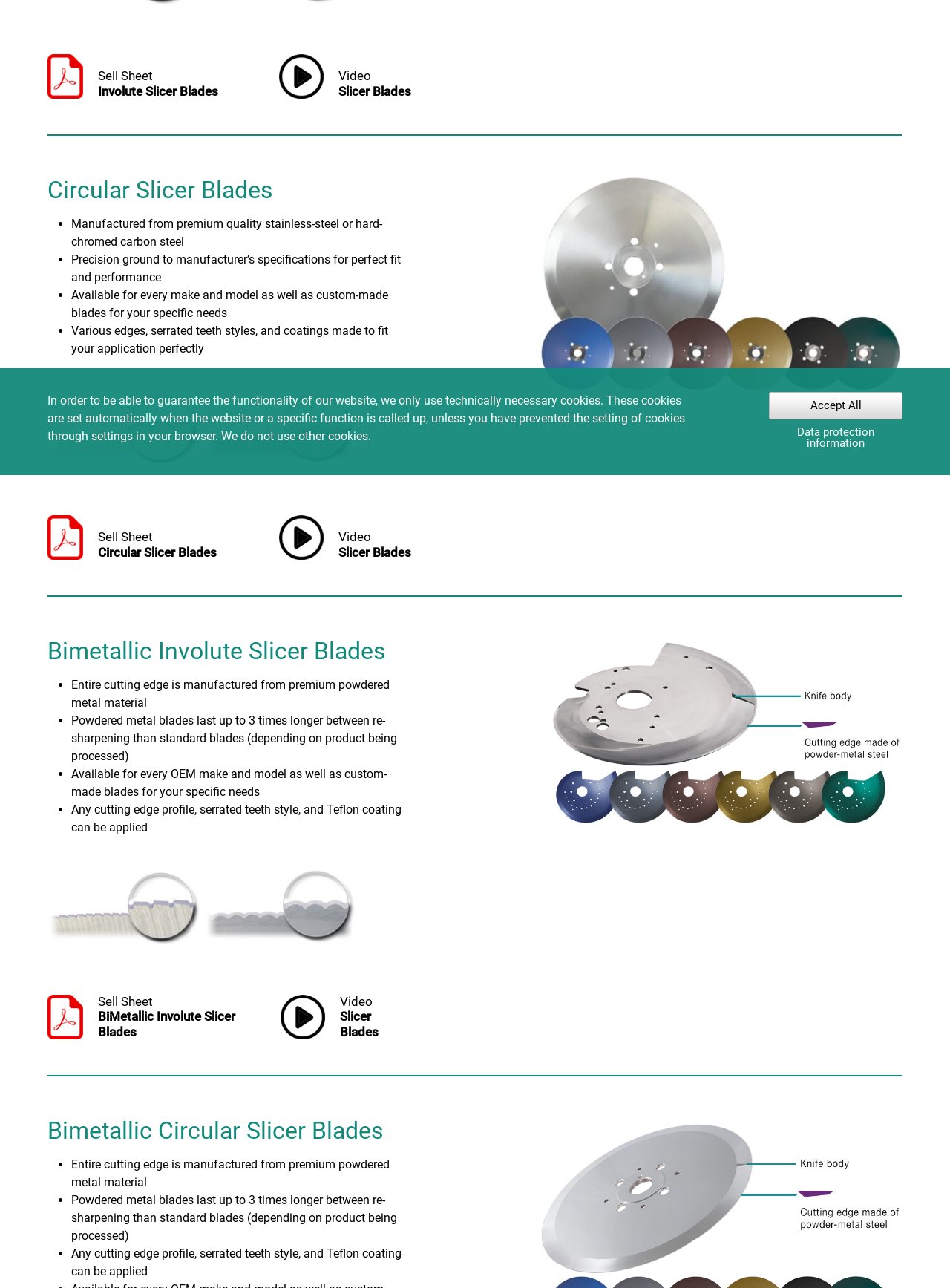Determine the bounding box for the HTML element described here: "Video Slicer Blades". The coordinates should be given as [left, top, right, bottom] with each number being a float between 0 and 1.

[0.296, 0.772, 0.432, 0.807]